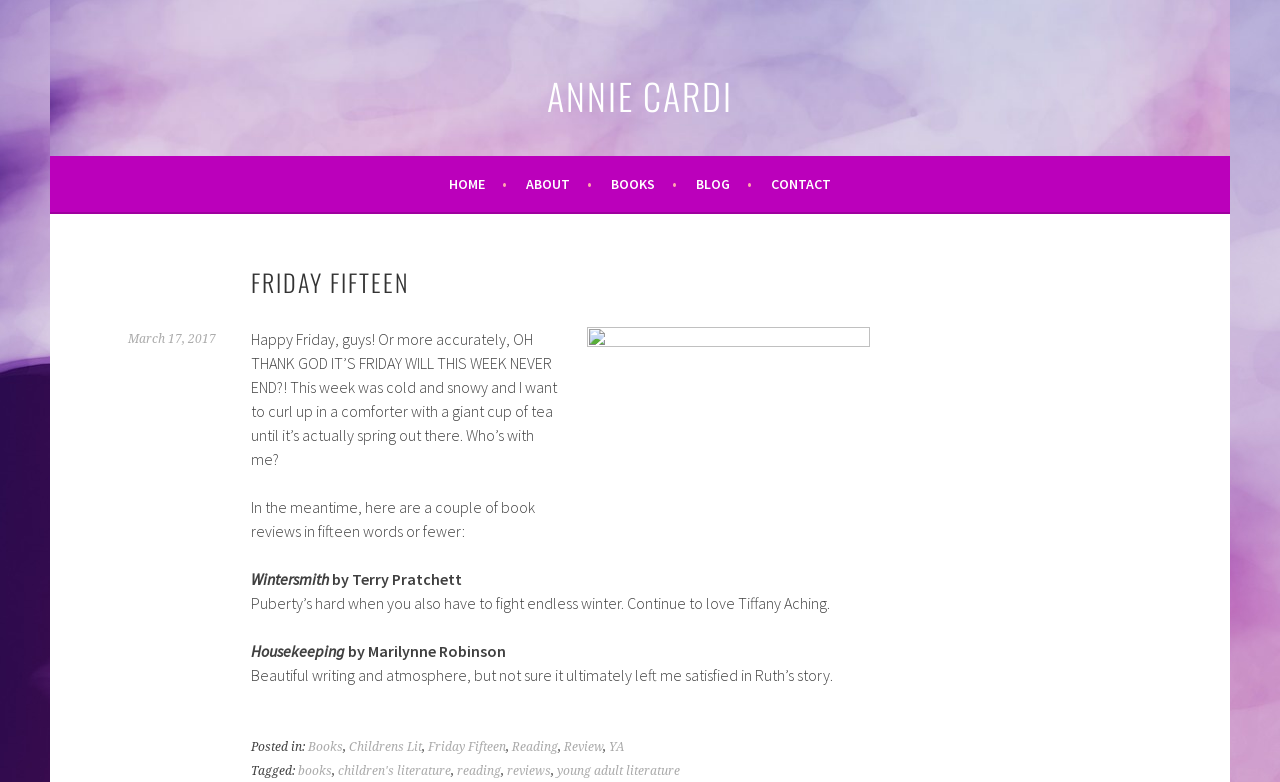Locate the bounding box coordinates of the item that should be clicked to fulfill the instruction: "Click on the 'CONTACT' link".

[0.602, 0.22, 0.649, 0.251]